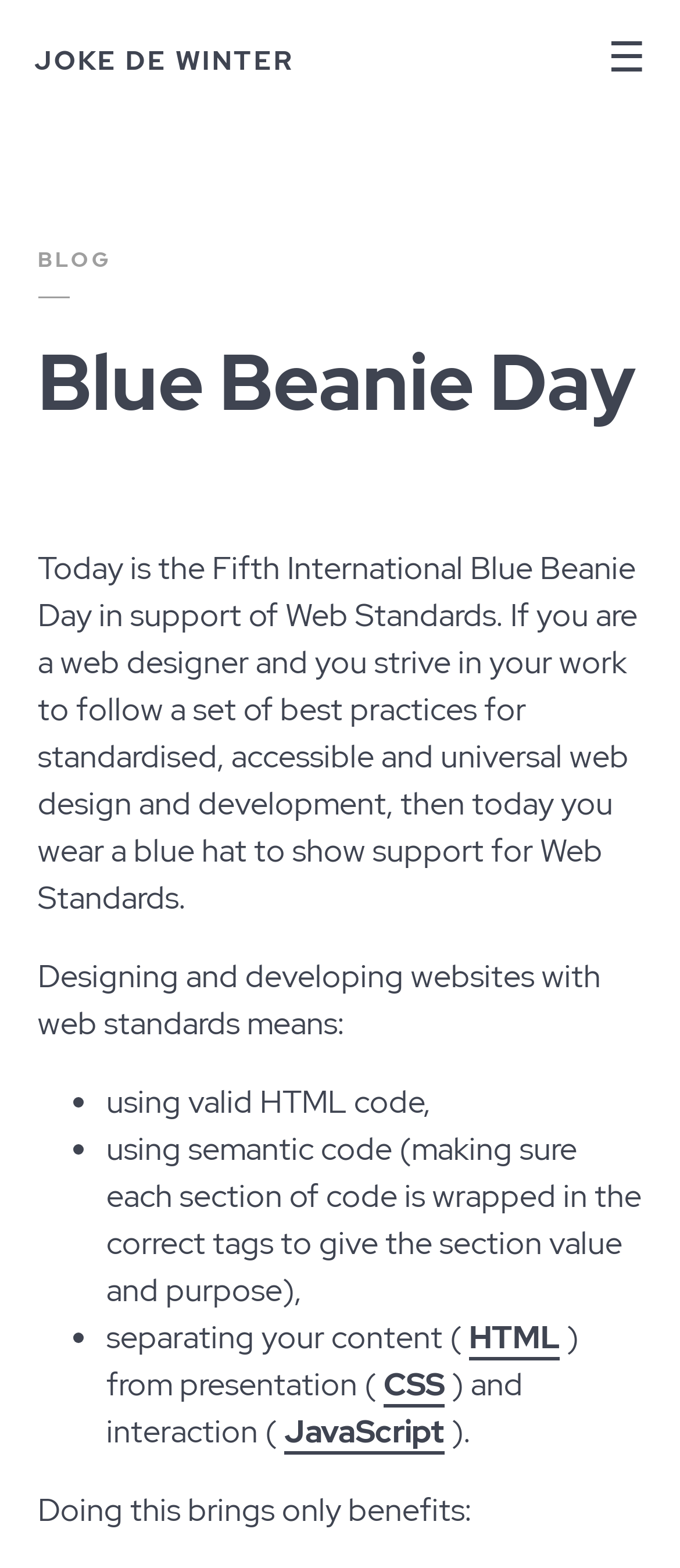Construct a comprehensive caption that outlines the webpage's structure and content.

The webpage is about the Fifth International Blue Beanie Day, which supports web standards. At the top, there is a heading "JOKE DE WINTER" with a link to the same text. On the top right, there is a menu link with an icon "☰". 

Below the heading, there is a header section with a "BLOG" label and a heading "Blue Beanie Day". The main content starts with a paragraph explaining the purpose of the Blue Beanie Day, which is to show support for web standards in web design and development. 

Following this, there is a section explaining what designing and developing websites with web standards means. This section is presented as a list with three bullet points, each describing a key aspect of web standards, including using valid HTML code, using semantic code, and separating content from presentation and interaction. The list items contain links to "HTML", "CSS", and "JavaScript" respectively. 

Finally, there is a concluding sentence stating that following web standards brings only benefits.